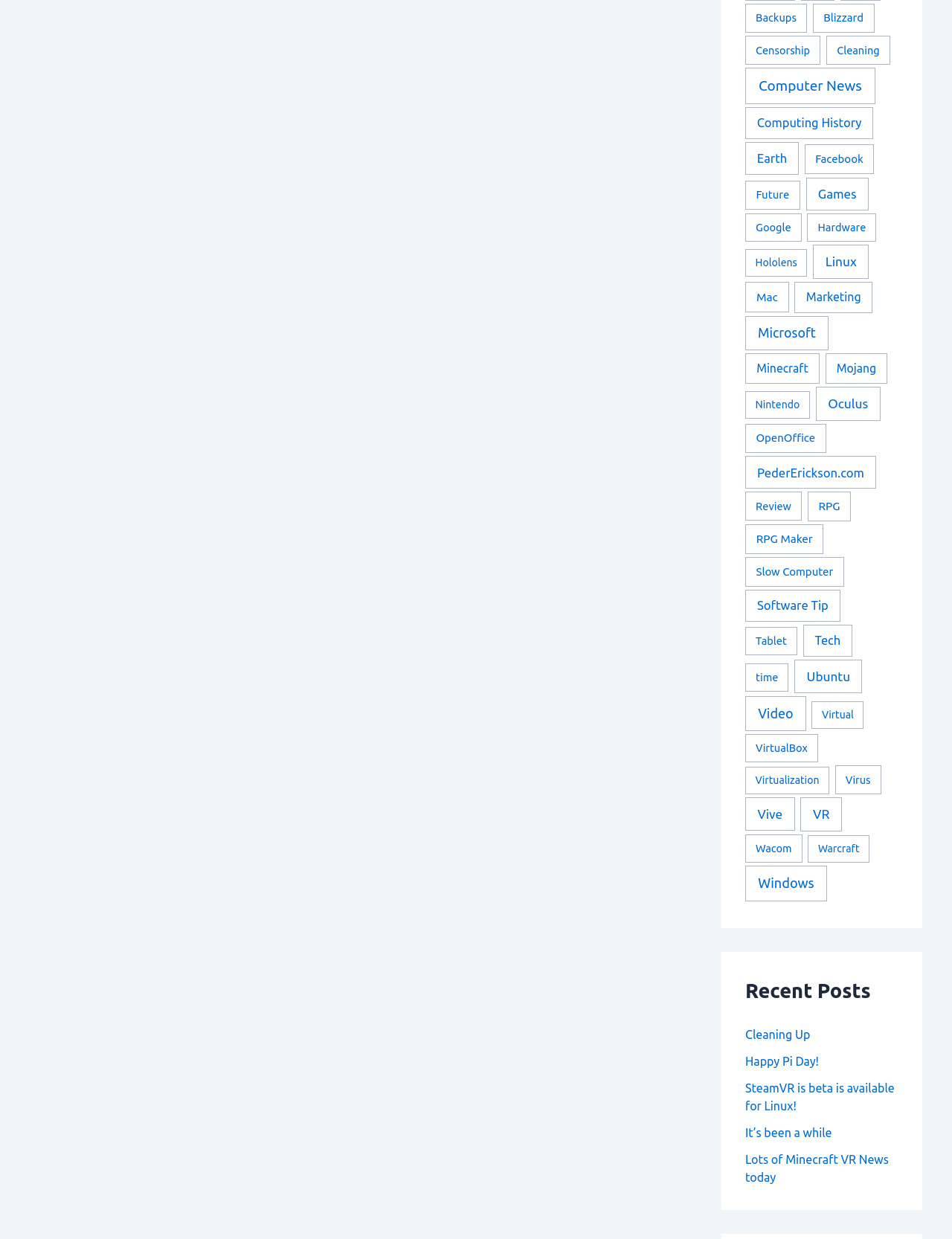Determine the bounding box coordinates of the clickable region to carry out the instruction: "Read the 'Cleaning Up' post".

[0.783, 0.83, 0.851, 0.841]